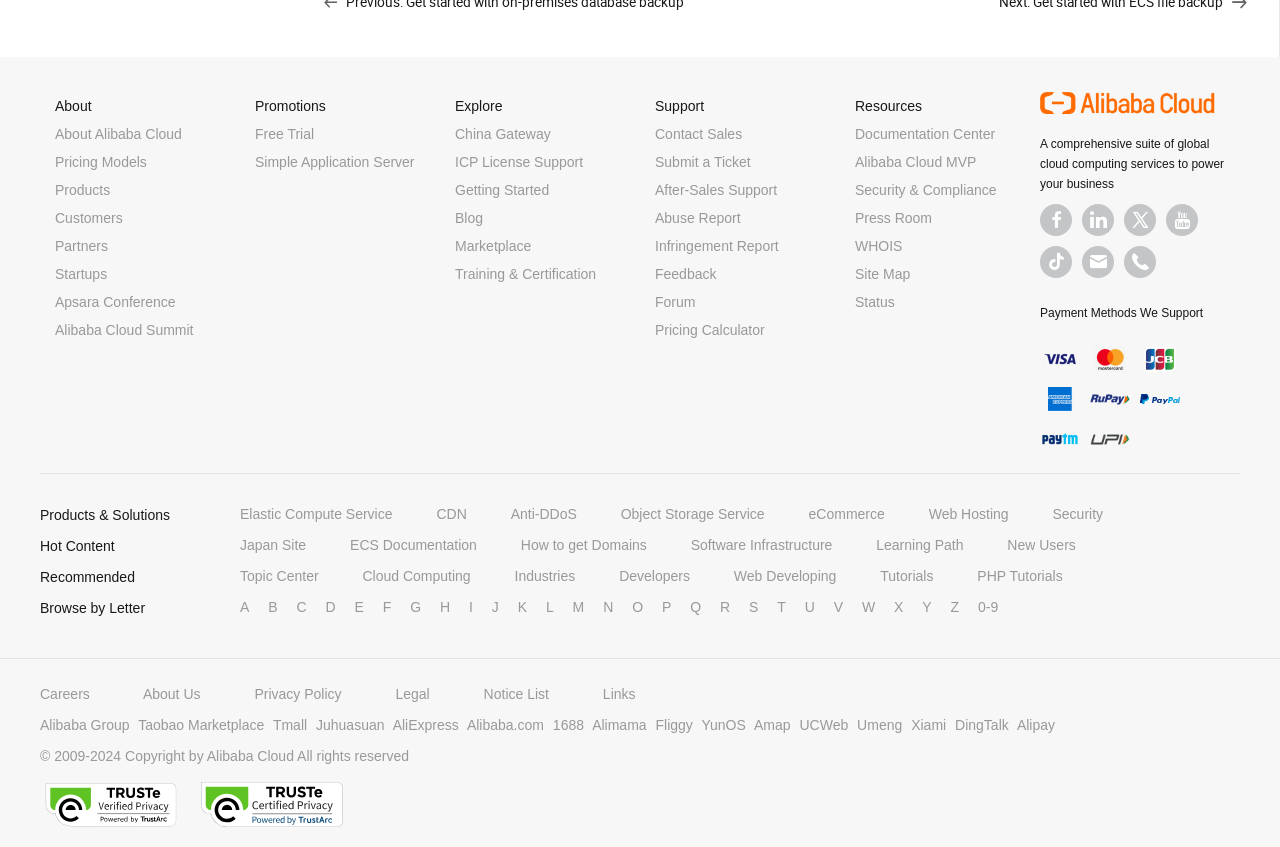What is the purpose of the 'Submit a Ticket' link?
Please use the image to provide an in-depth answer to the question.

The 'Submit a Ticket' link is located in the 'Support' section of the webpage and is intended for users to submit a support ticket to Alibaba Cloud, as indicated by the text 'Submit a Ticket'.